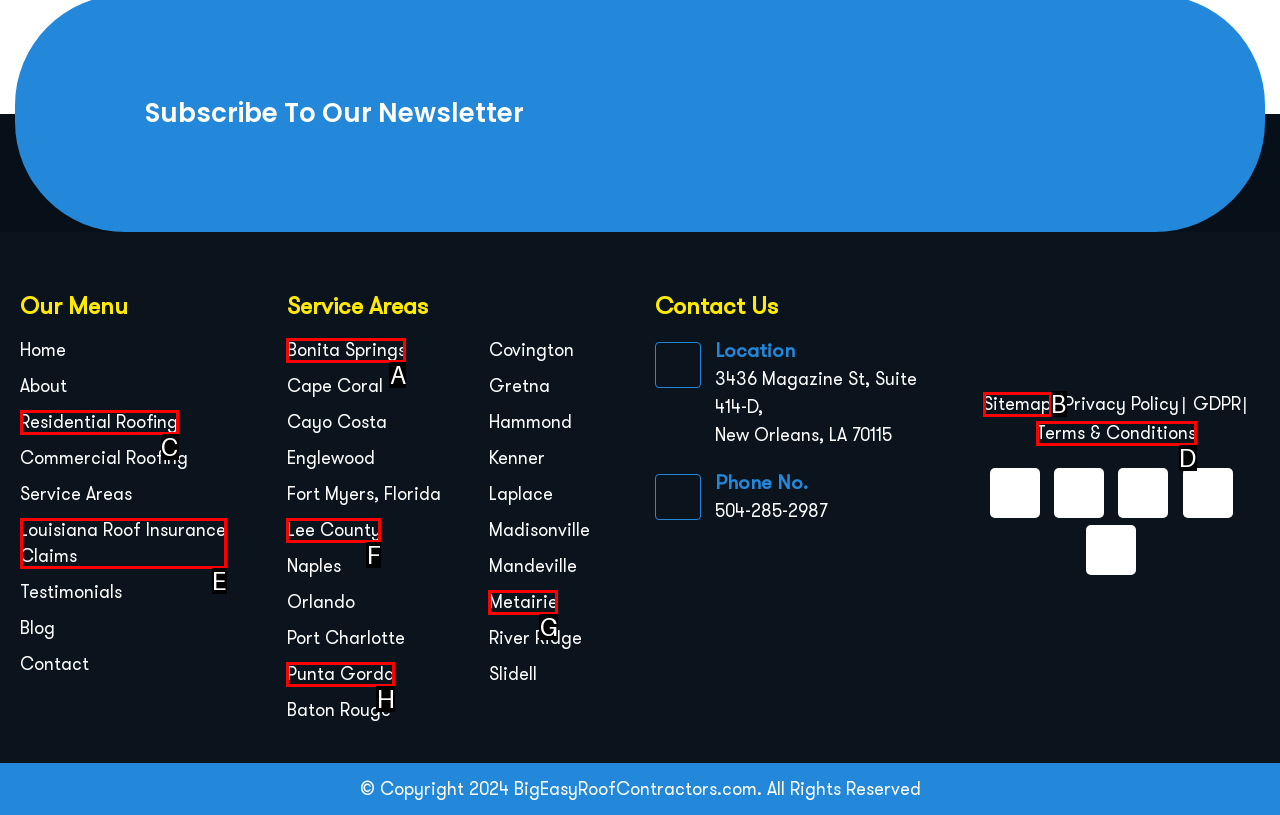Pinpoint the HTML element that fits the description: Louisiana Roof Insurance Claims
Answer by providing the letter of the correct option.

E